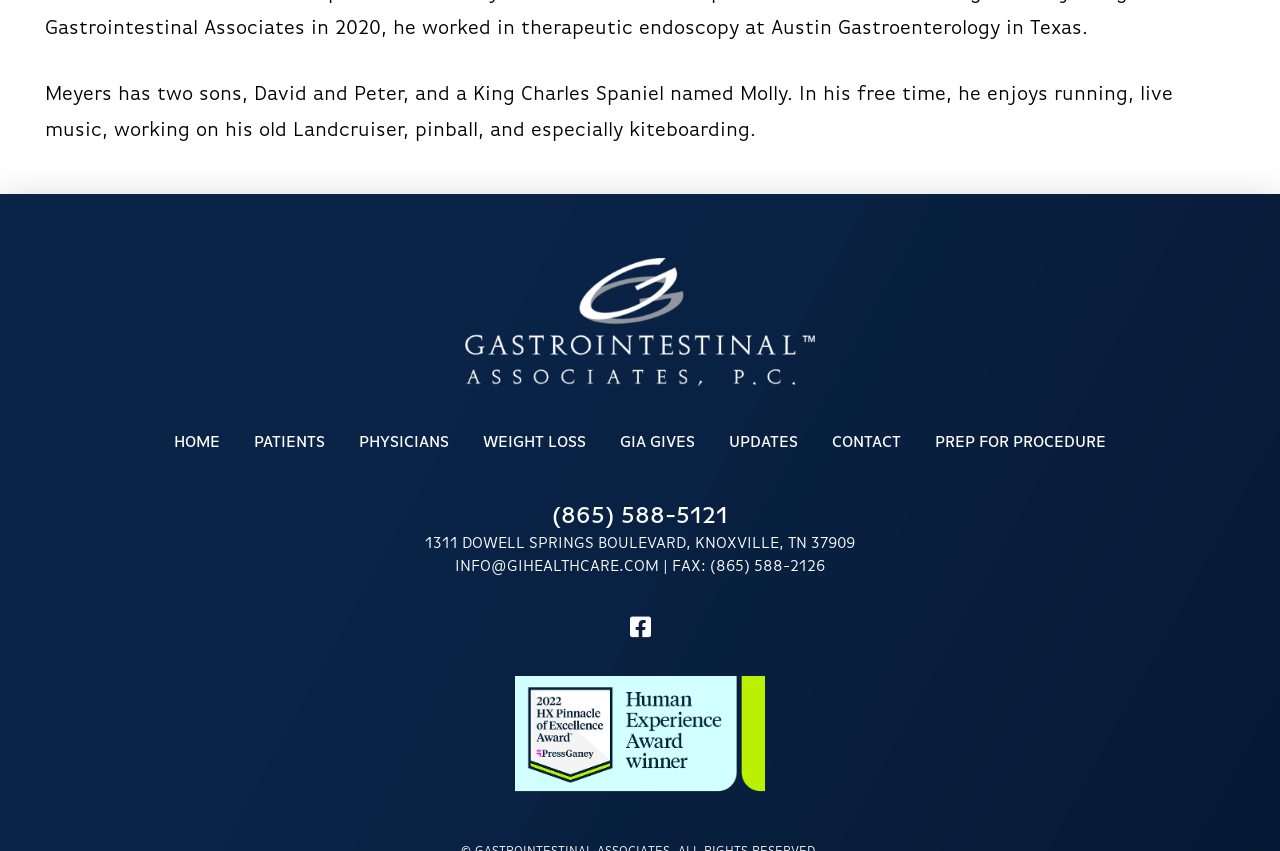How many links are there in the navigation menu?
Using the image, respond with a single word or phrase.

8